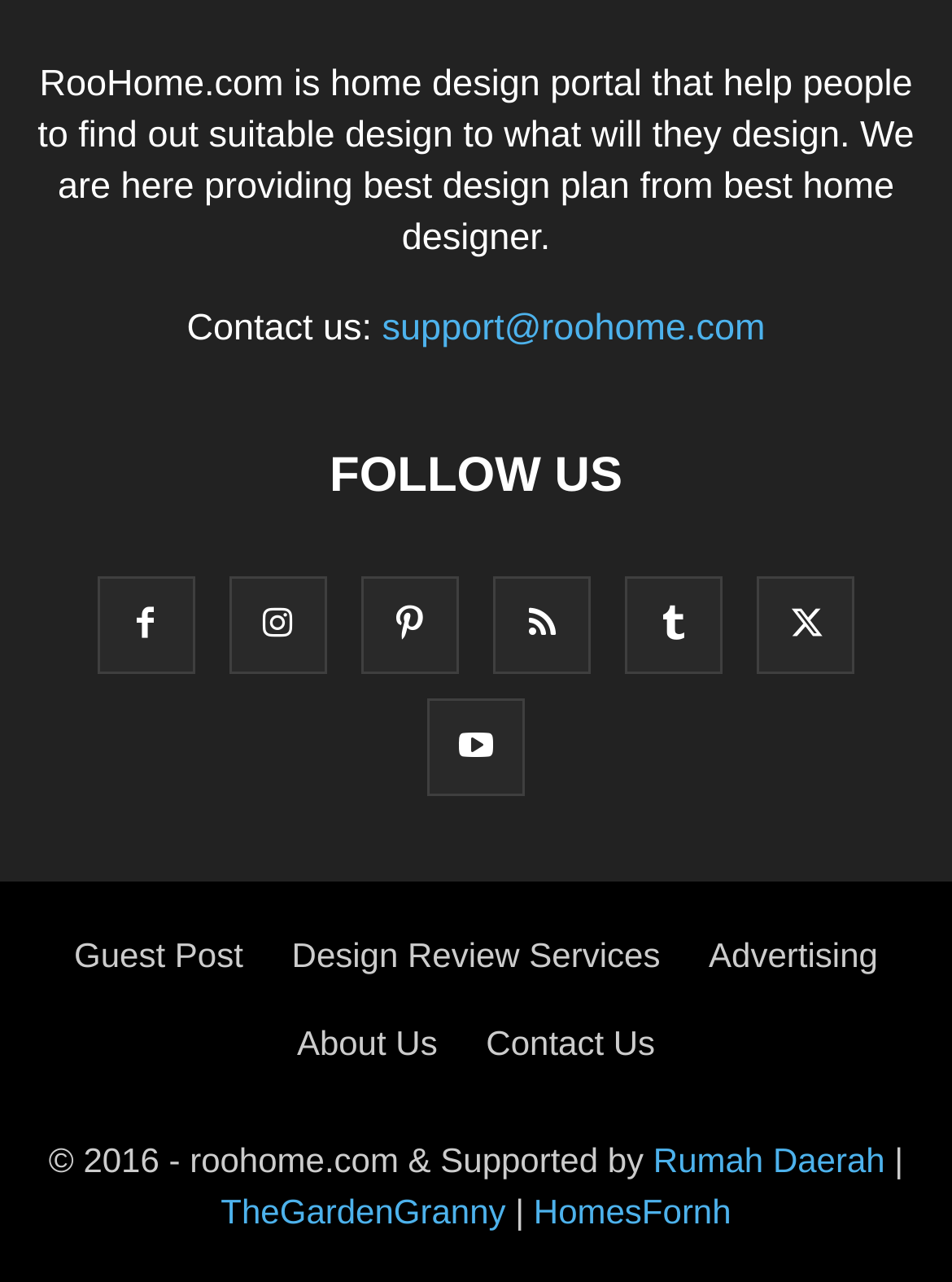Could you specify the bounding box coordinates for the clickable section to complete the following instruction: "Visit the about us page"?

[0.312, 0.799, 0.46, 0.829]